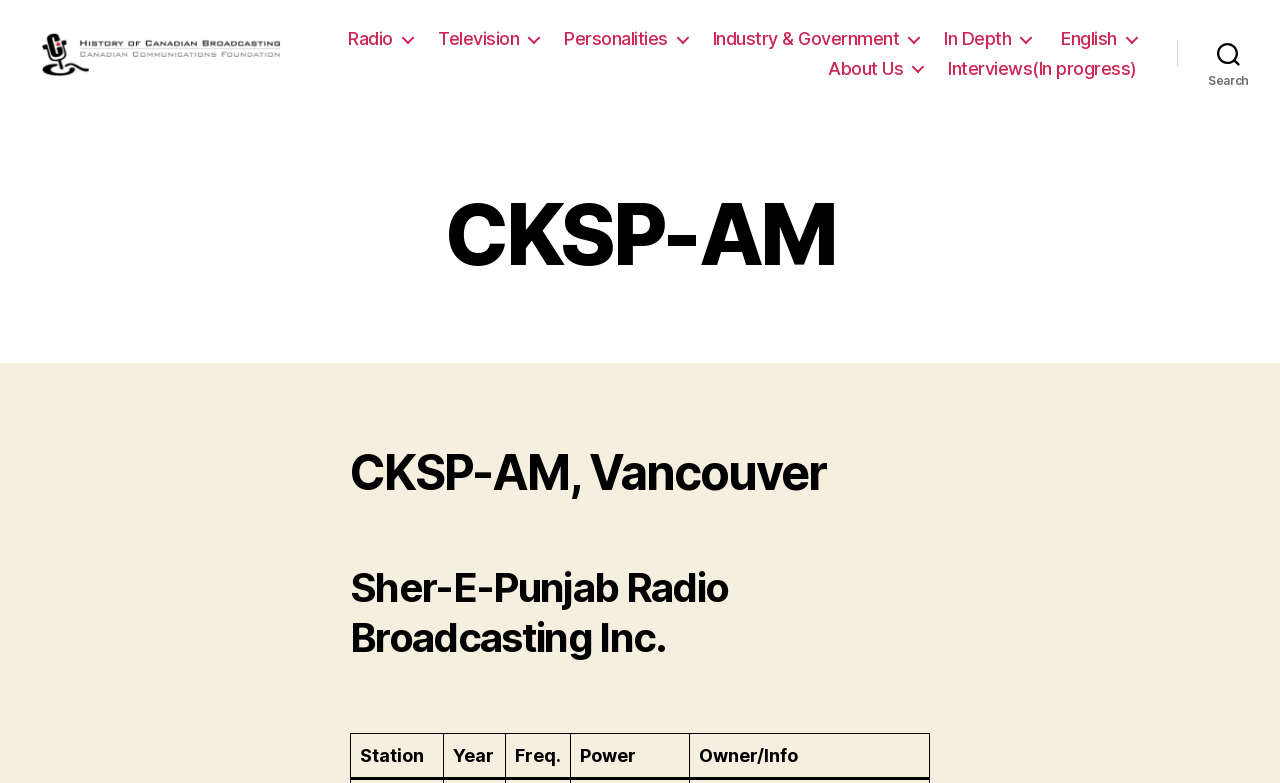Find the bounding box coordinates for the area that must be clicked to perform this action: "explore the In Depth section".

[0.82, 0.043, 0.888, 0.07]